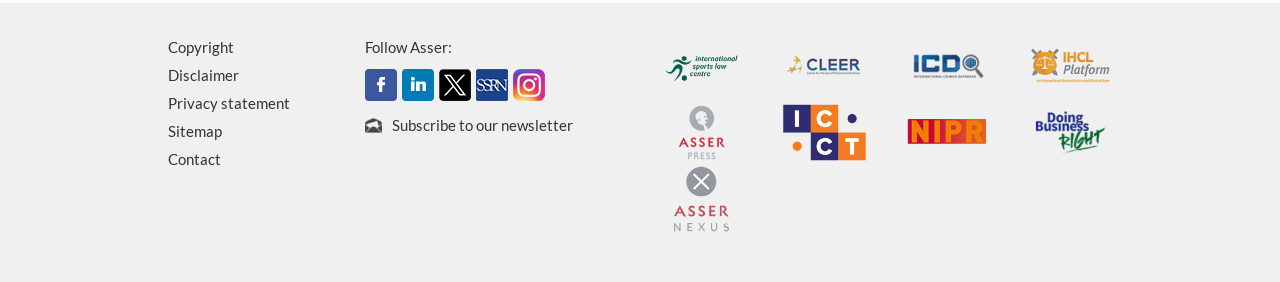Find the bounding box coordinates of the element to click in order to complete this instruction: "Follow Asser on Facebook". The bounding box coordinates must be four float numbers between 0 and 1, denoted as [left, top, right, bottom].

[0.285, 0.262, 0.31, 0.326]